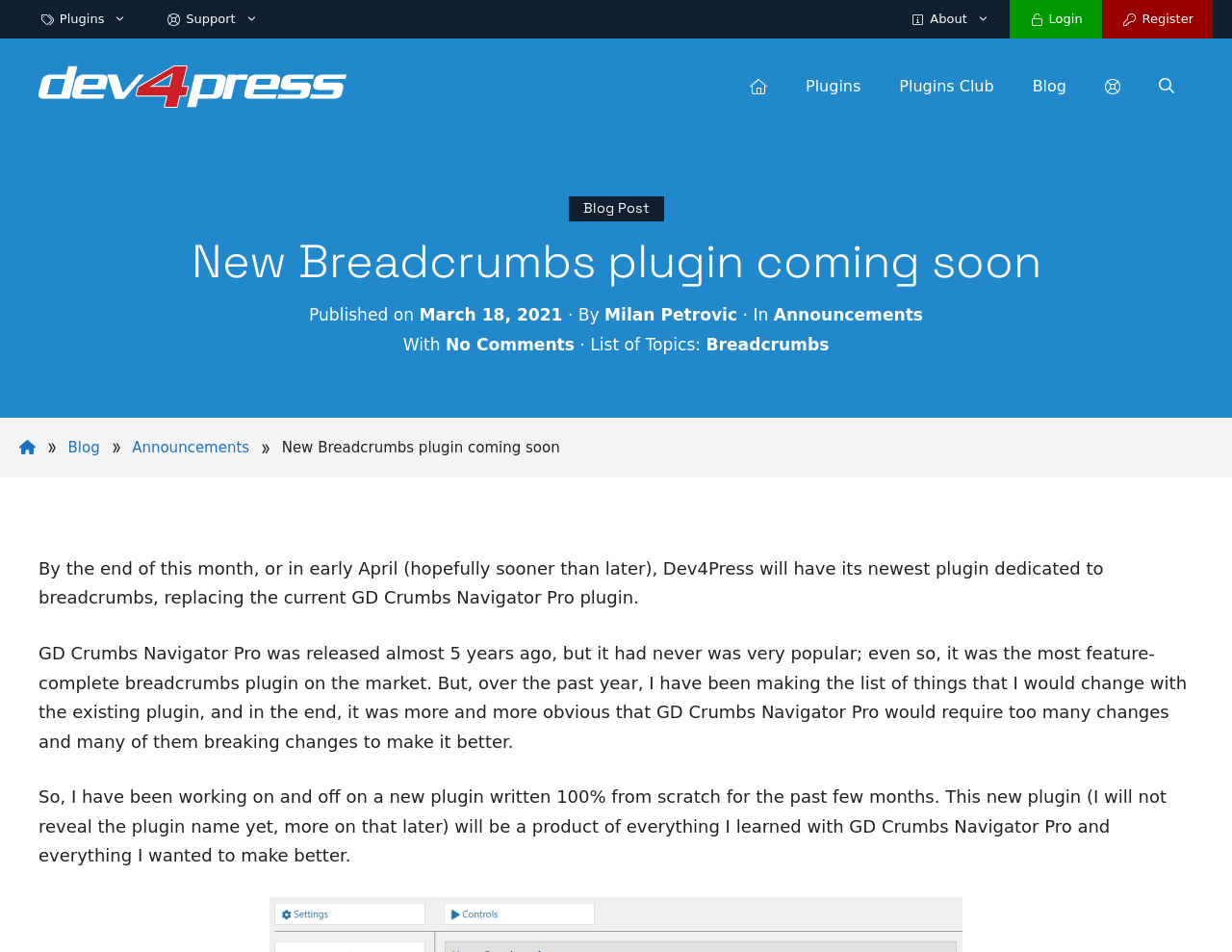Please respond to the question with a concise word or phrase:
What is the name of the logo?

Dev4Press Logo